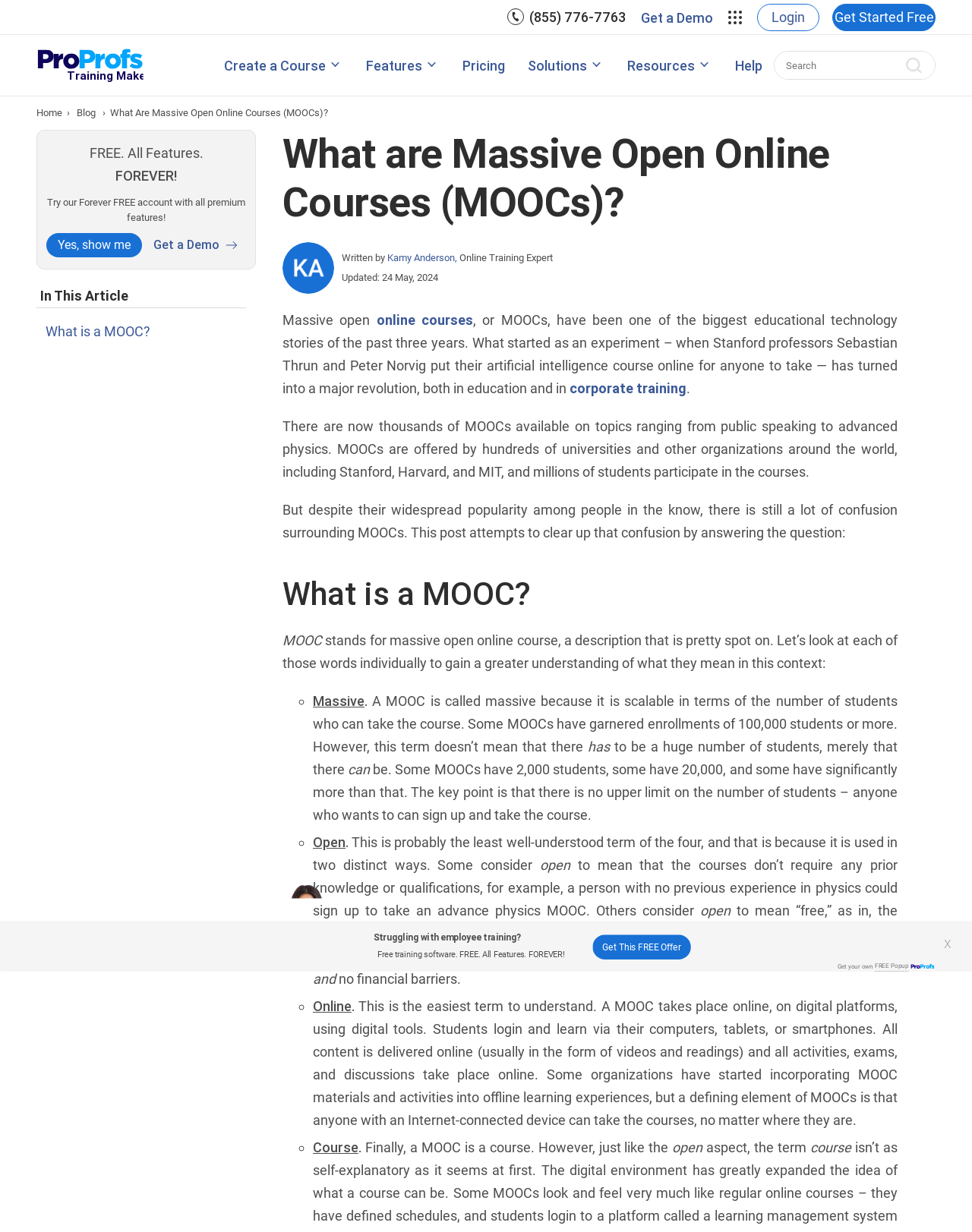Can you give a detailed response to the following question using the information from the image? What is the purpose of the search bar at the top right corner?

The search bar at the top right corner is used to search the website for specific content, allowing users to quickly find relevant information.